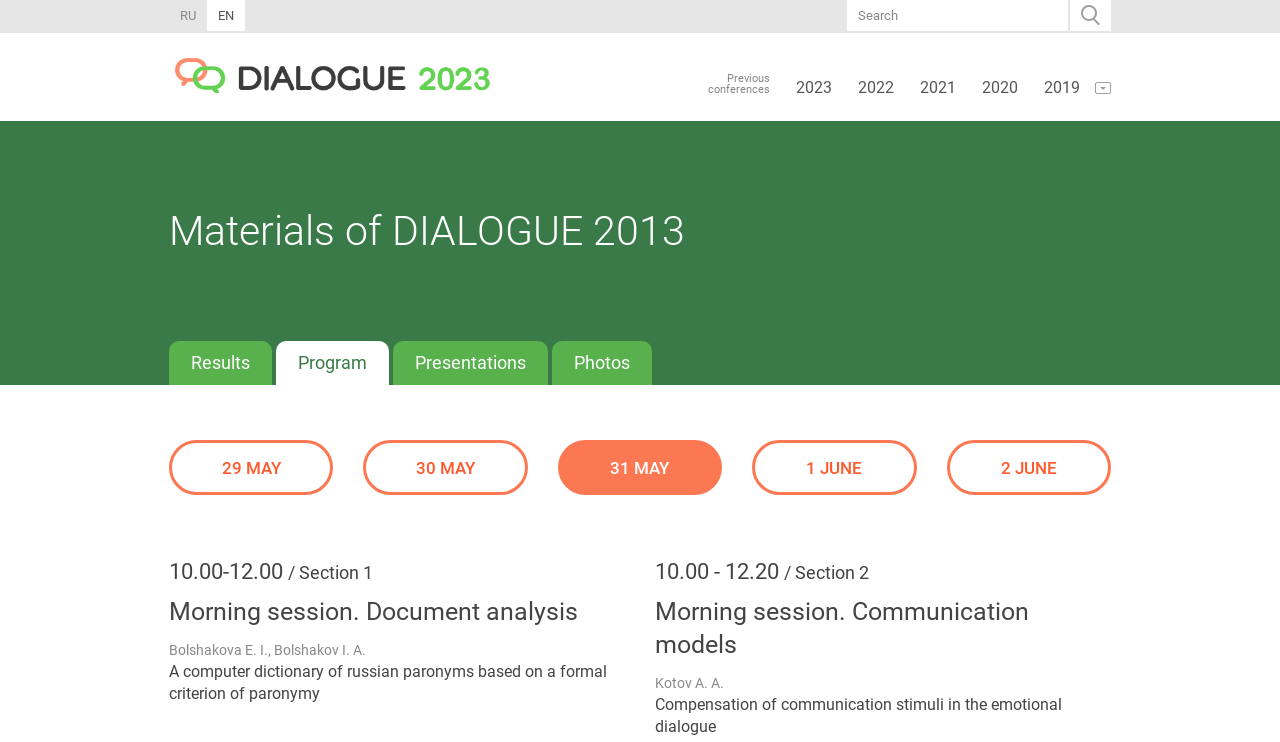Reply to the question with a brief word or phrase: What is the title of the section below the search bar?

Previous conferences